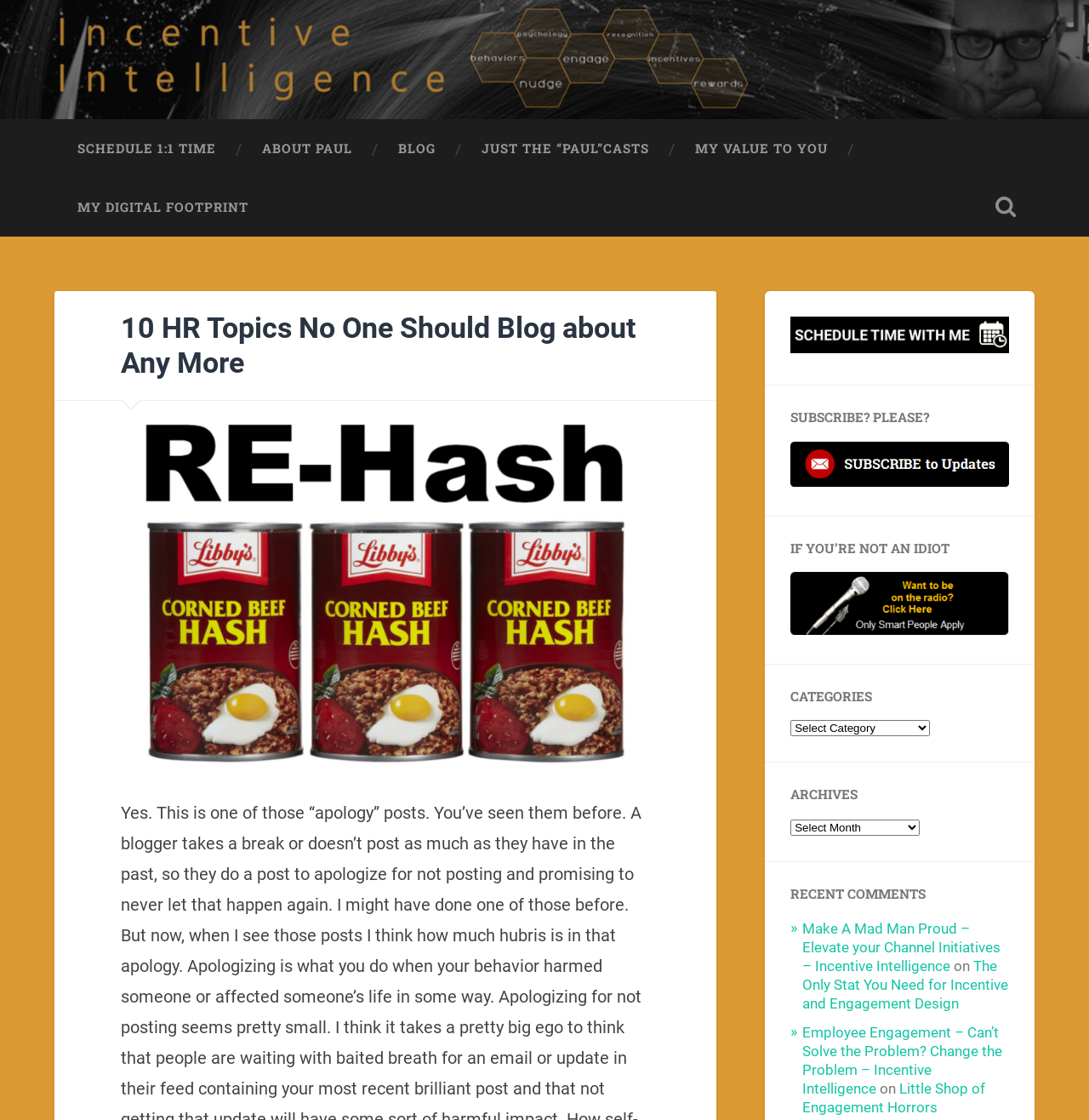How many recent comments are listed?
Answer the question with a thorough and detailed explanation.

The webpage lists three recent comments: 'Make A Mad Man Proud – Elevate your Channel Initiatives – Incentive Intelligence', 'The Only Stat You Need for Incentive and Engagement Design', and 'Employee Engagement – Can’t Solve the Problem? Change the Problem – Incentive Intelligence'.